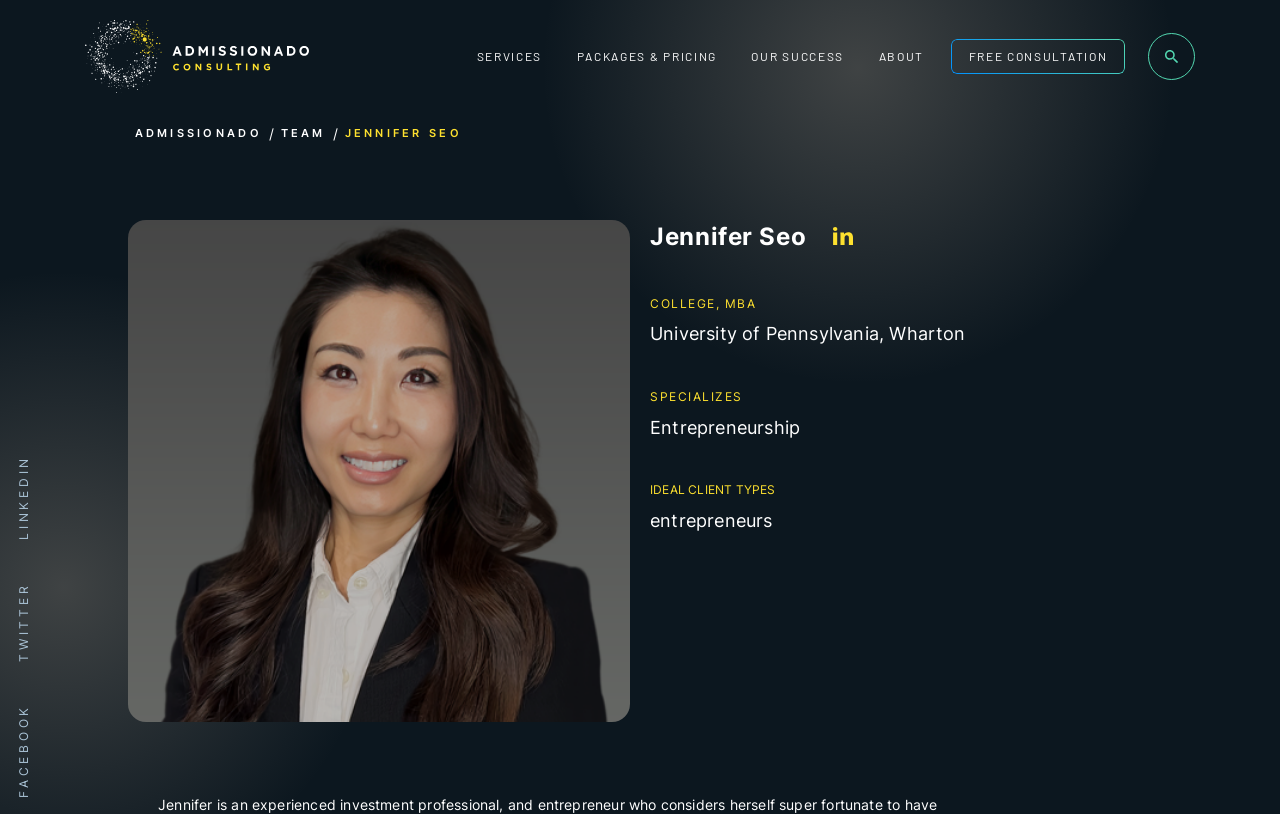Show me the bounding box coordinates of the clickable region to achieve the task as per the instruction: "Check out FREE CONSULTATION".

[0.743, 0.048, 0.879, 0.091]